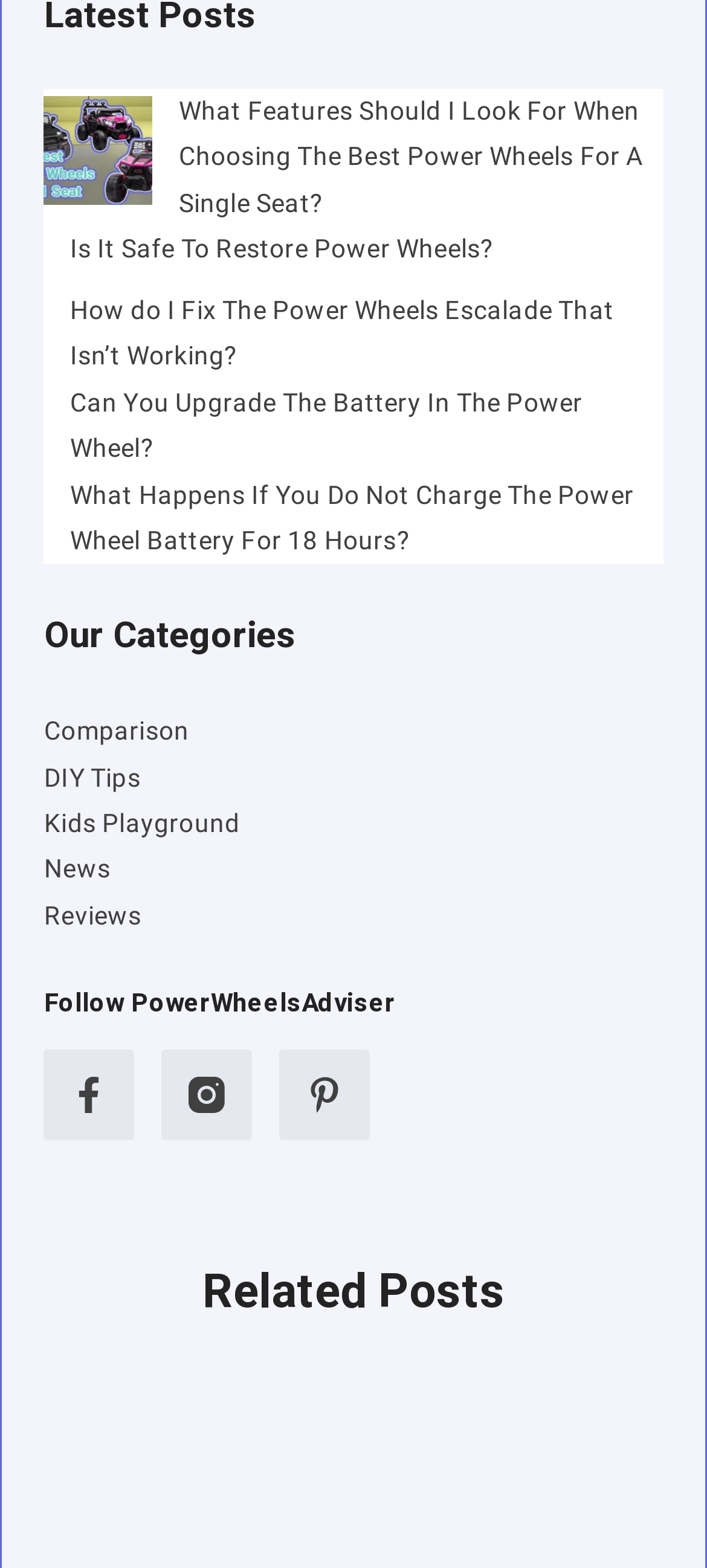Using the webpage screenshot, find the UI element described by Reviews. Provide the bounding box coordinates in the format (top-left x, top-left y, bottom-right x, bottom-right y), ensuring all values are floating point numbers between 0 and 1.

[0.063, 0.468, 0.201, 0.487]